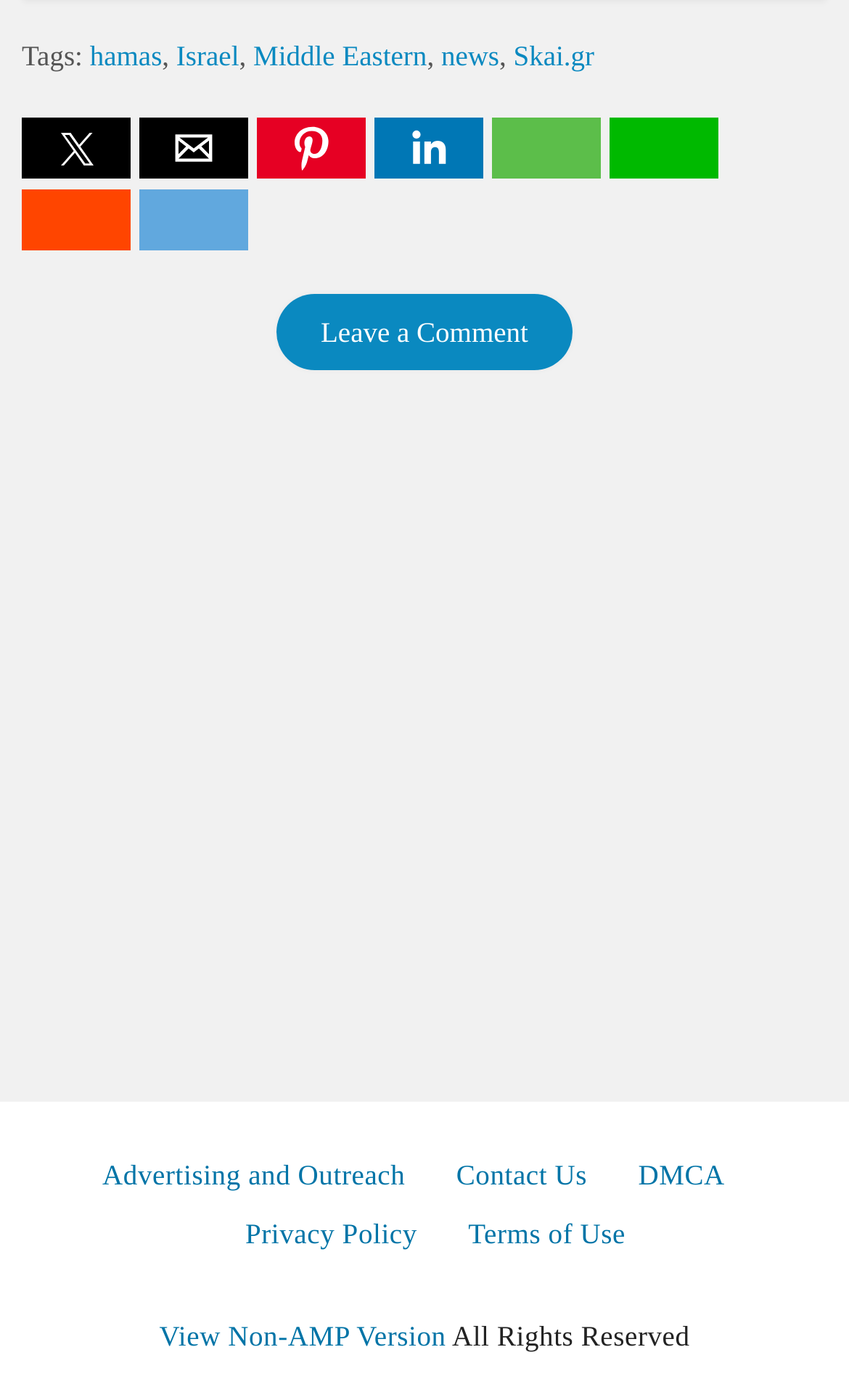Locate the bounding box coordinates of the element I should click to achieve the following instruction: "Go to the Brain Products Academy".

None